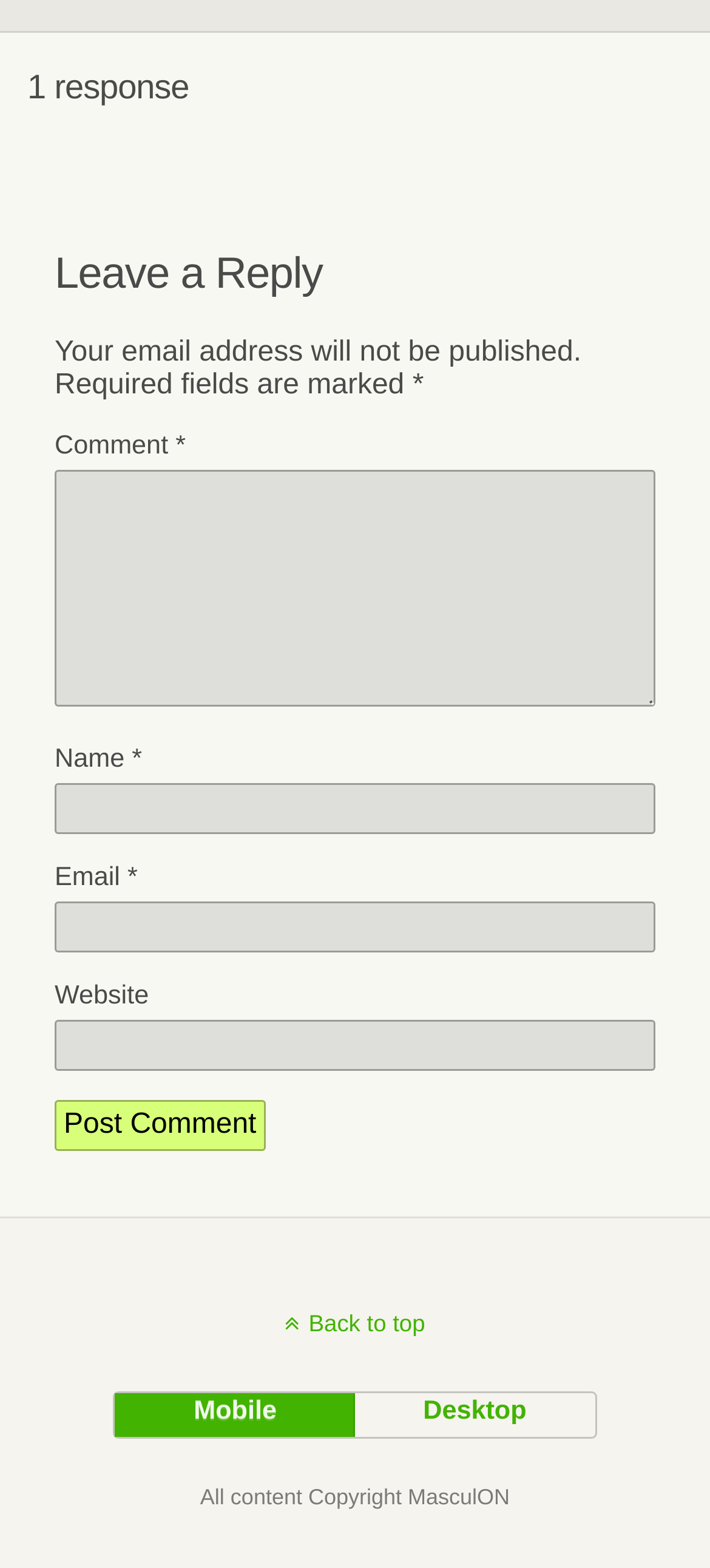Is the 'Email' field required?
Your answer should be a single word or phrase derived from the screenshot.

Yes